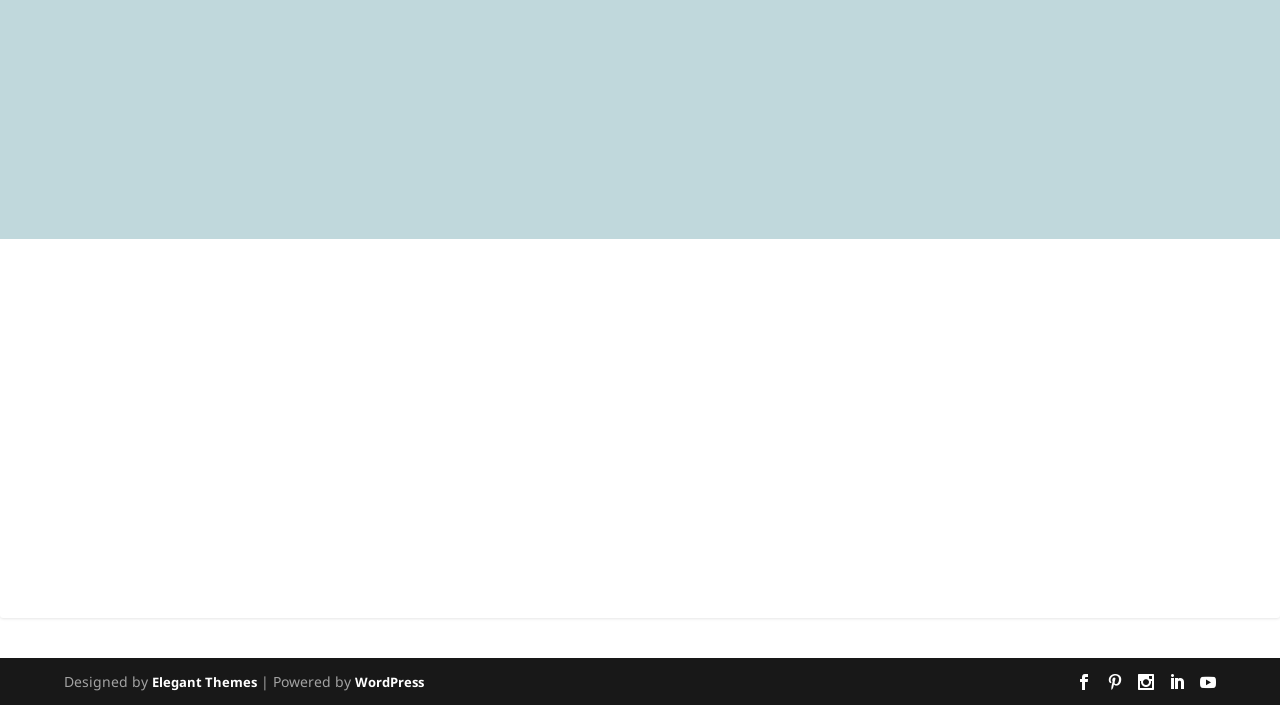Provide a single word or phrase to answer the given question: 
What is the function of the button?

Submit form